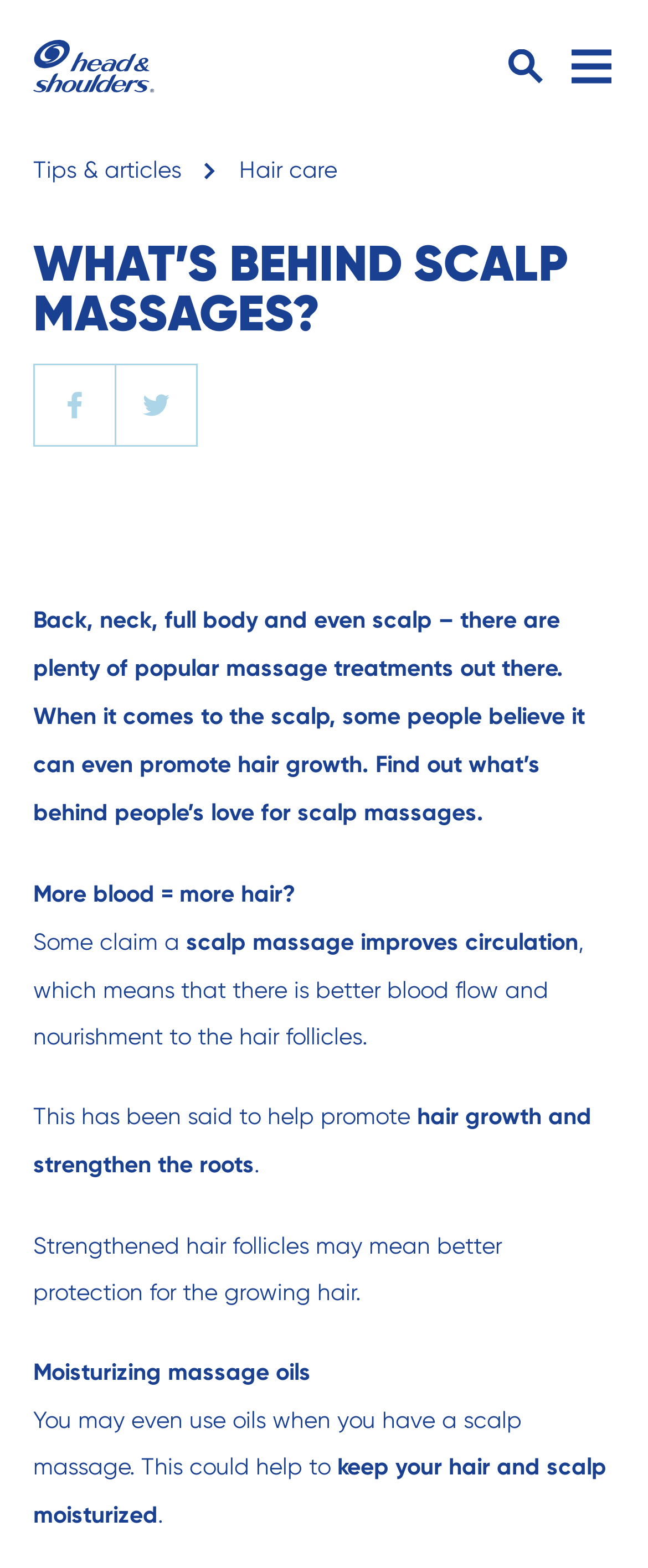What is the claimed benefit of improved circulation from scalp massages?
Give a one-word or short phrase answer based on the image.

Hair growth